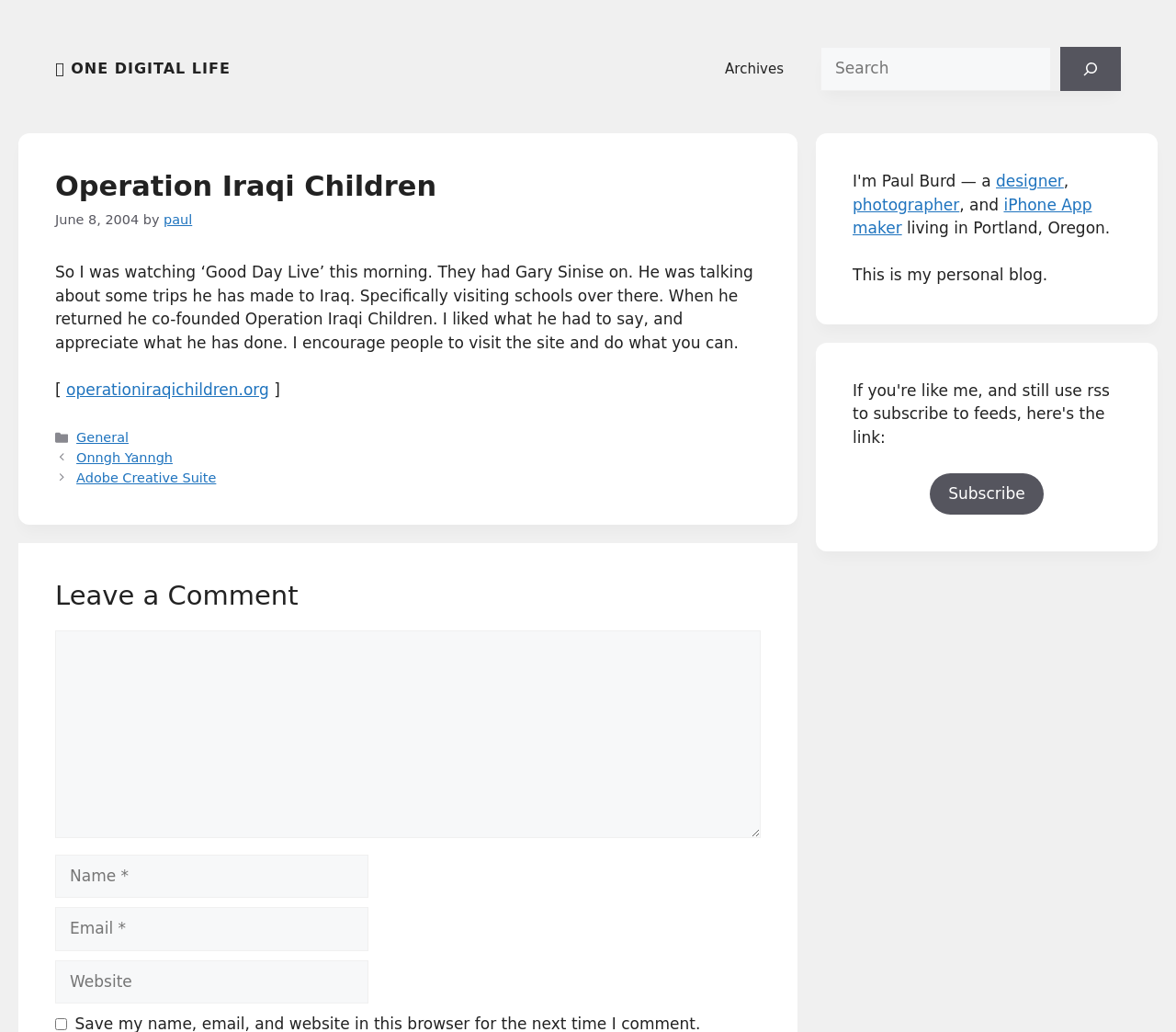Provide the bounding box coordinates for the UI element that is described by this text: "General". The coordinates should be in the form of four float numbers between 0 and 1: [left, top, right, bottom].

[0.065, 0.417, 0.109, 0.431]